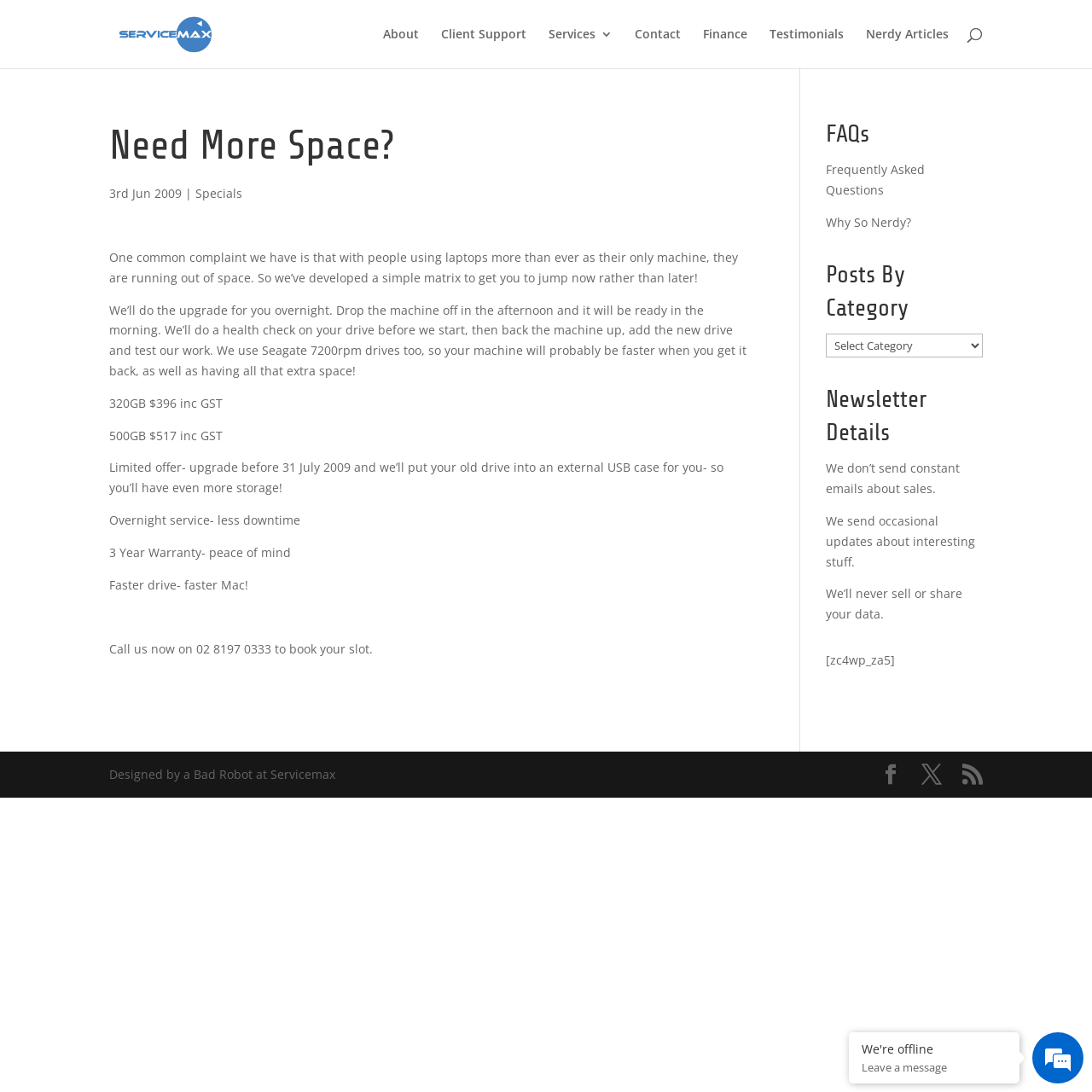Determine the bounding box coordinates of the section to be clicked to follow the instruction: "Search for something". The coordinates should be given as four float numbers between 0 and 1, formatted as [left, top, right, bottom].

[0.1, 0.0, 0.9, 0.001]